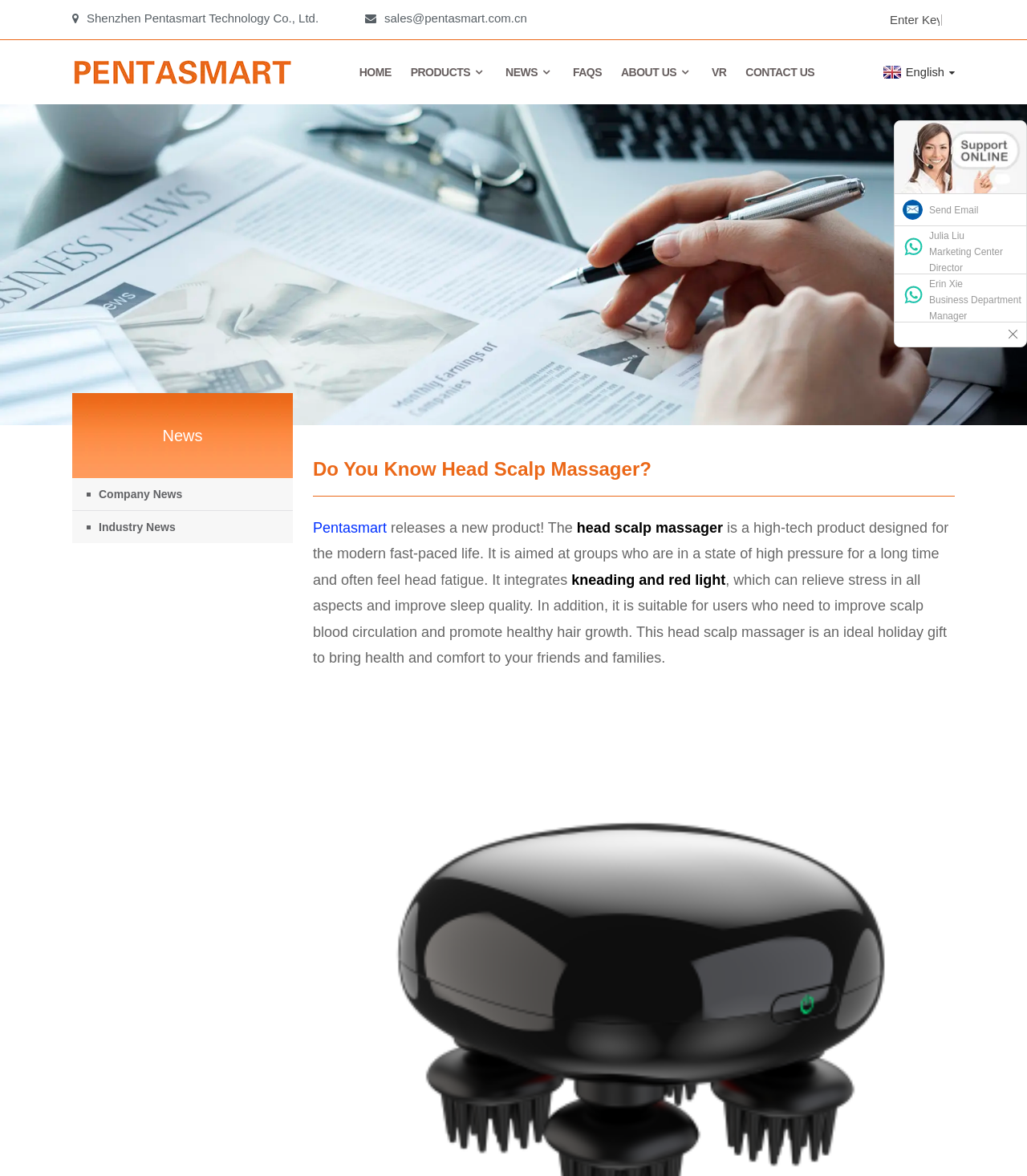Please provide a comprehensive answer to the question based on the screenshot: What is the purpose of the head scalp massager?

The purpose of the head scalp massager can be inferred from the text 'which can relieve stress in all aspects and improve sleep quality.' which is located under the heading 'Do You Know Head Scalp Massager?'. This text explains the benefits of using the head scalp massager.